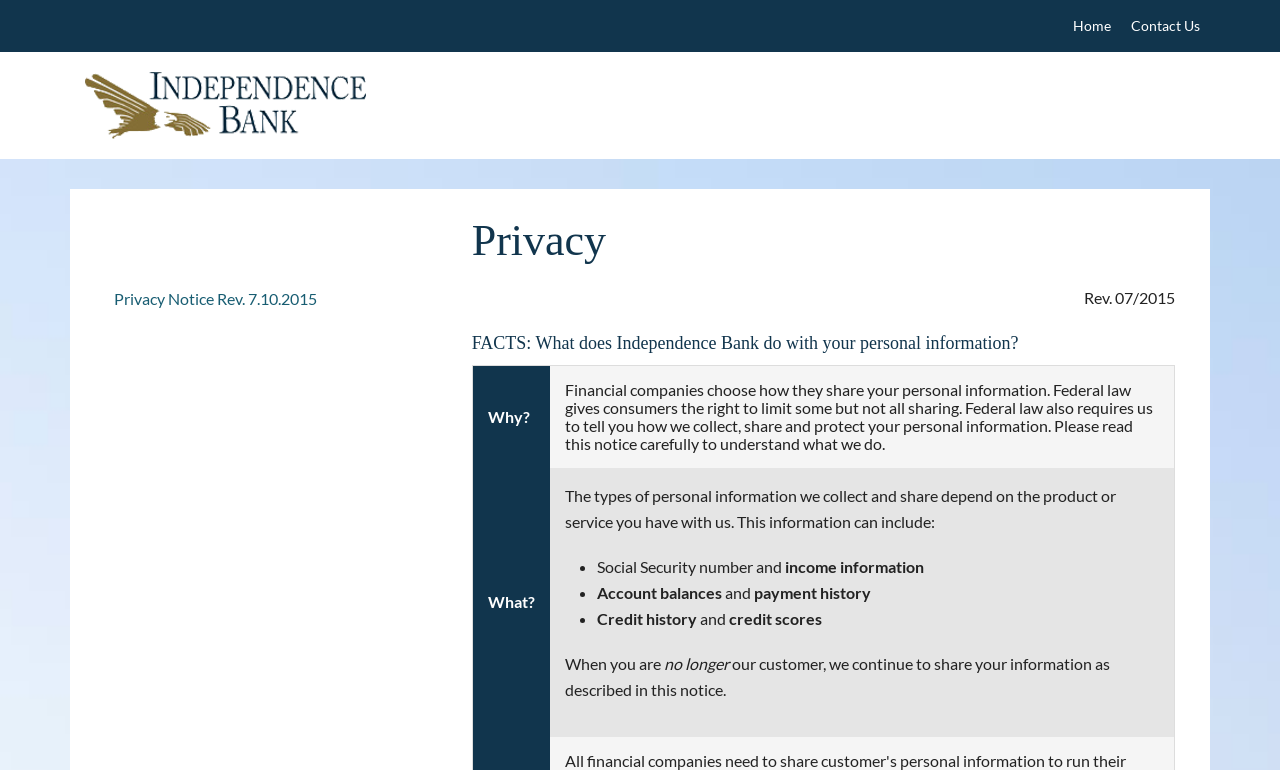What is the purpose of the privacy notice?
Using the picture, provide a one-word or short phrase answer.

To inform customers about personal information sharing